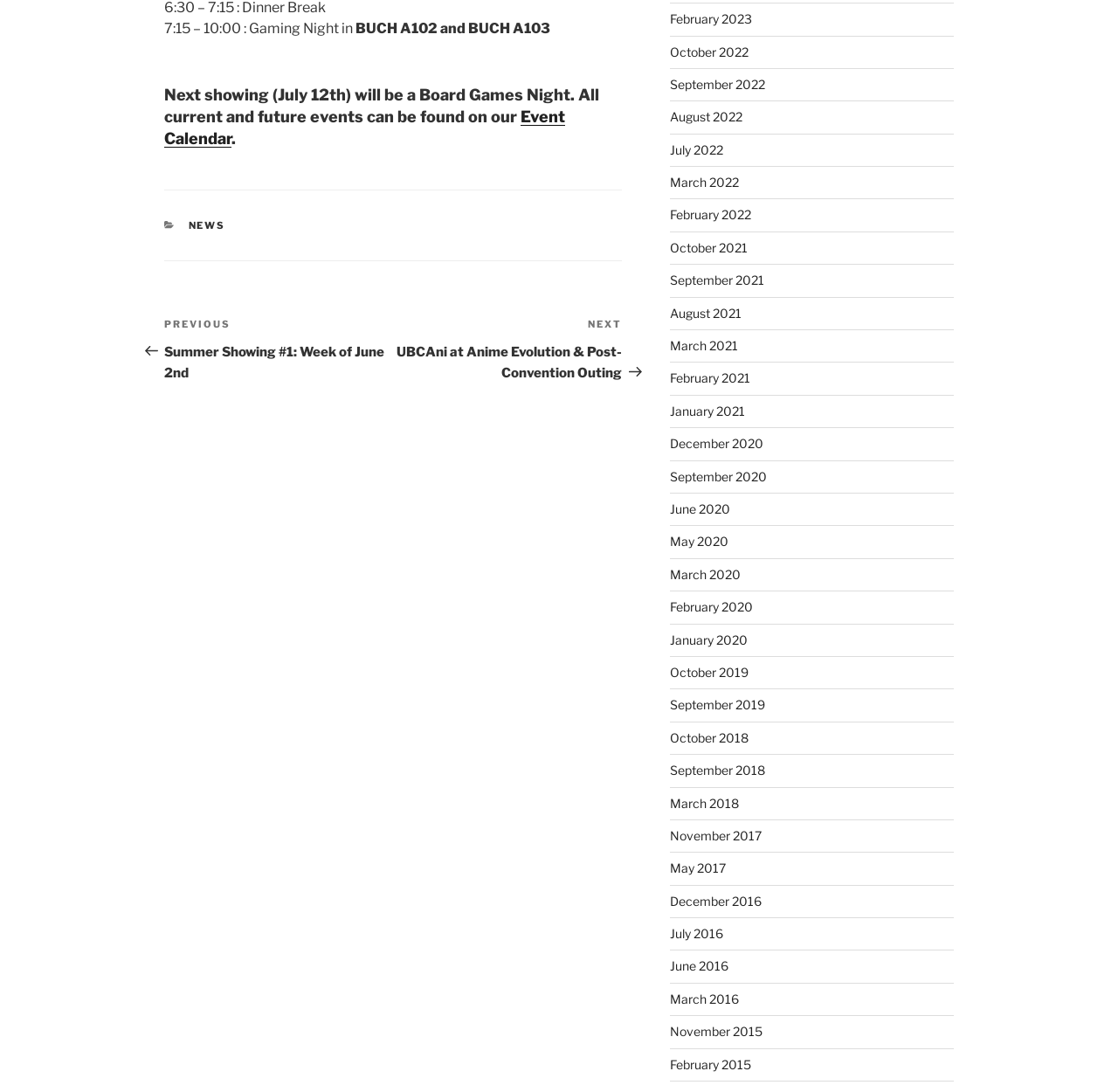Given the description of a UI element: "News", identify the bounding box coordinates of the matching element in the webpage screenshot.

[0.168, 0.201, 0.202, 0.212]